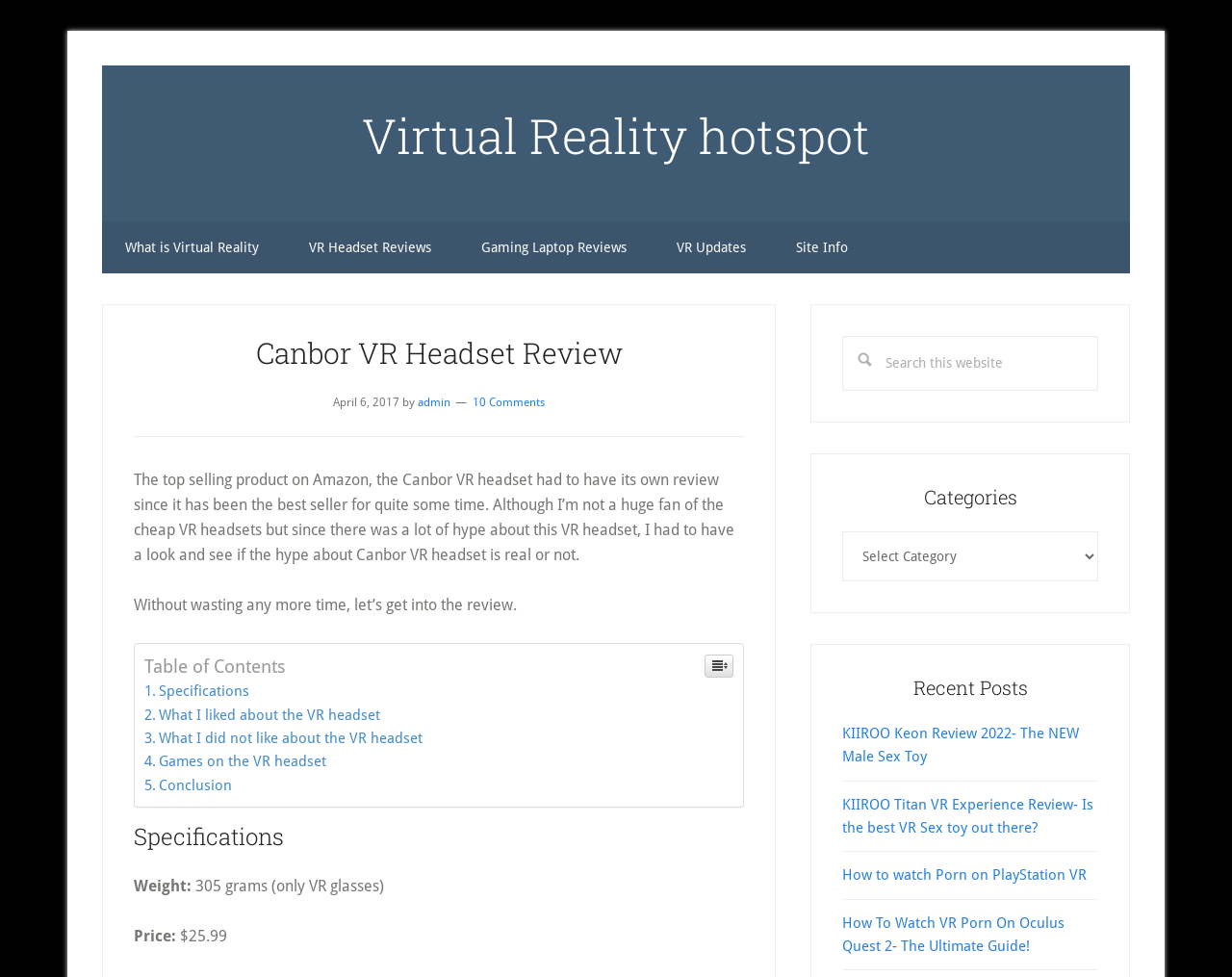Give a full account of the webpage's elements and their arrangement.

This webpage is a review of the Canbor VR Headset, a virtual reality hotspot. At the top, there are three links to skip to secondary menu, main content, and primary sidebar. Below these links, there is a navigation menu with five links: "What is Virtual Reality", "VR Headset Reviews", "Gaming Laptop Reviews", "VR Updates", and "Site Info".

The main content of the webpage is a review of the Canbor VR Headset. The review is divided into sections, including an introduction, specifications, and a table of contents with links to different parts of the review. The introduction discusses the popularity of the headset and the purpose of the review. The specifications section lists details such as the weight and price of the headset.

To the right of the main content, there is a primary sidebar with a search bar, categories, and recent posts. The recent posts section lists four links to other reviews and guides related to virtual reality and sex toys.

There are no images on the page, but there are several links and buttons throughout the webpage. The layout is organized and easy to navigate, with clear headings and concise text.